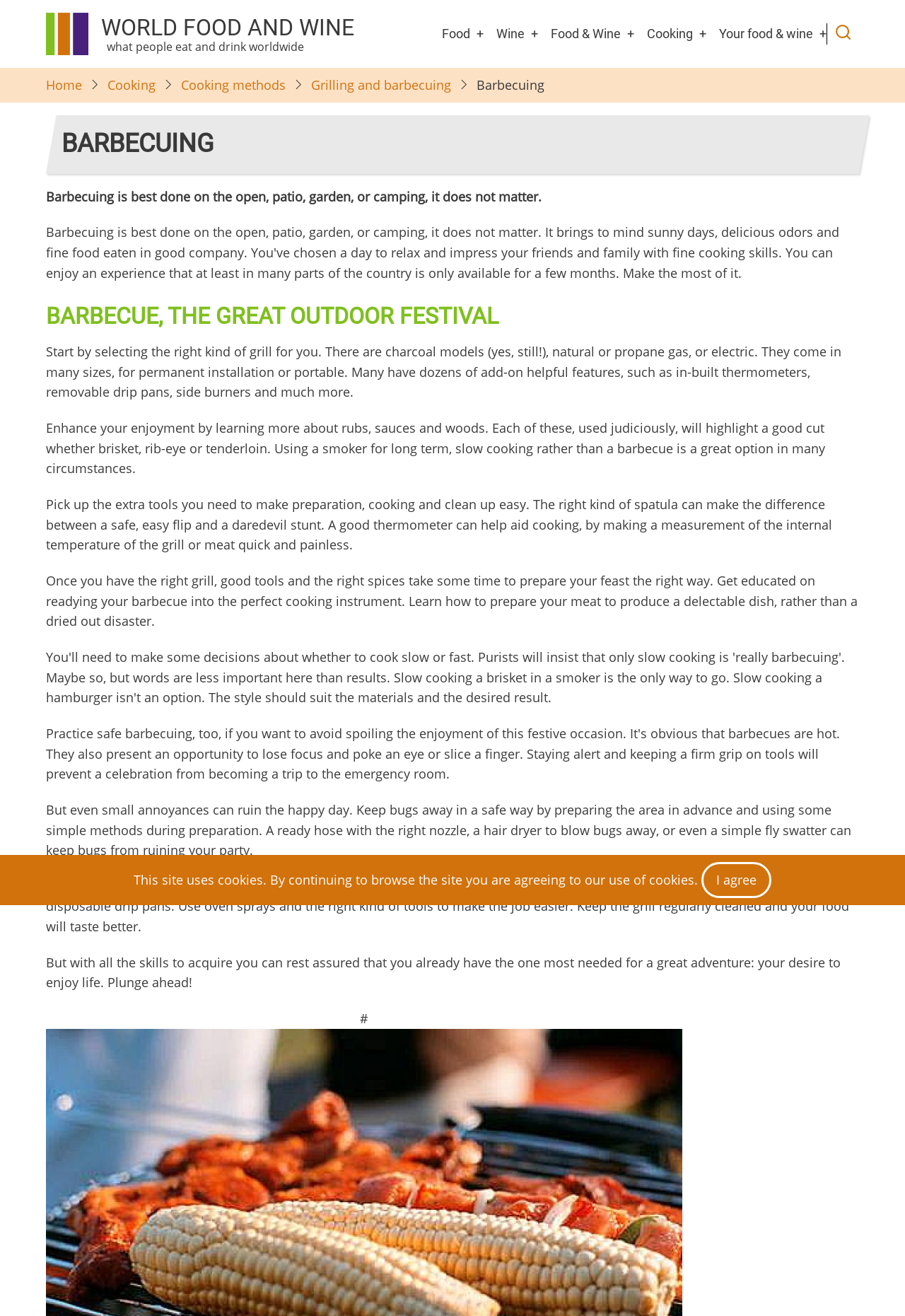Identify the bounding box coordinates of the clickable region required to complete the instruction: "Read about 'BARBECUING'". The coordinates should be given as four float numbers within the range of 0 and 1, i.e., [left, top, right, bottom].

[0.068, 0.094, 0.942, 0.125]